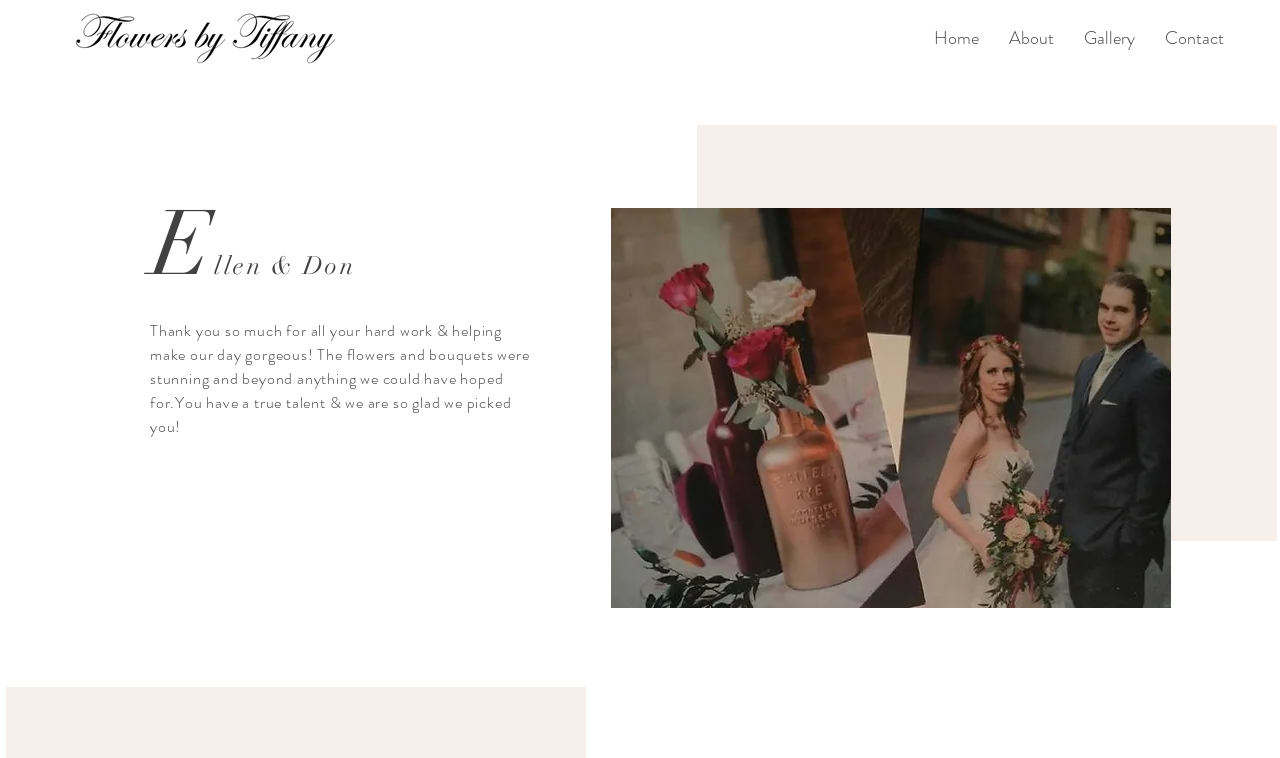Provide a thorough description of this webpage.

The webpage is titled "Testimonials" and is part of the "mysite" website. At the top of the page, there is a navigation bar labeled "Site" that spans most of the width of the page. Within this navigation bar, there are four links: "Home", "About", "Gallery", and "Contact", which are arranged horizontally from left to right.

Below the navigation bar, there is a link on the left side of the page, but it does not have any text associated with it. 

The main content of the page is a testimonial from a couple, Ellen and Don. Their names are displayed in a heading, and below that, there is a paragraph of text that expresses their gratitude and praise for the services they received. The testimonial is positioned in the upper half of the page, slightly to the right of center.